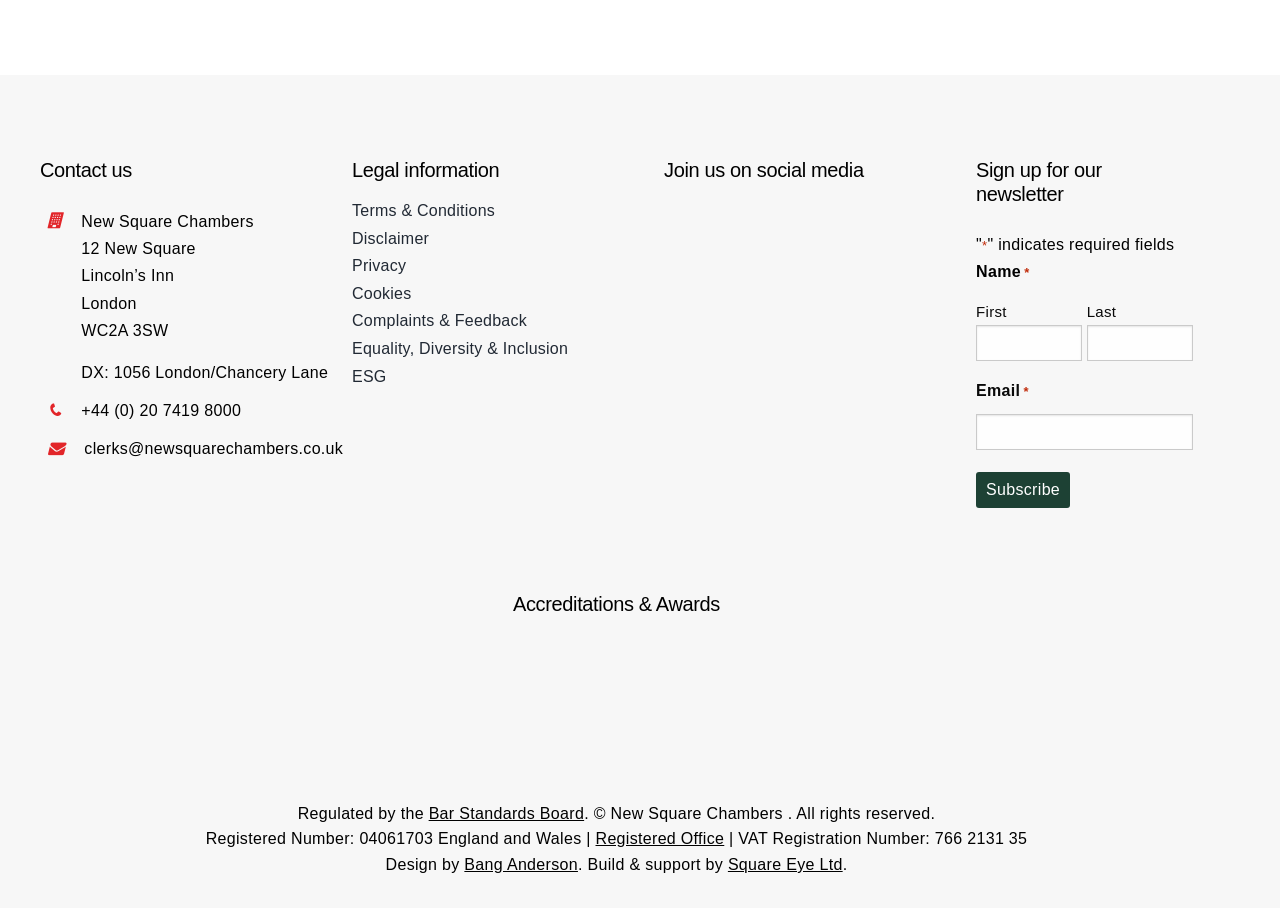Identify the bounding box coordinates for the UI element mentioned here: "+44 (0) 20 7419 8000". Provide the coordinates as four float values between 0 and 1, i.e., [left, top, right, bottom].

[0.038, 0.439, 0.188, 0.467]